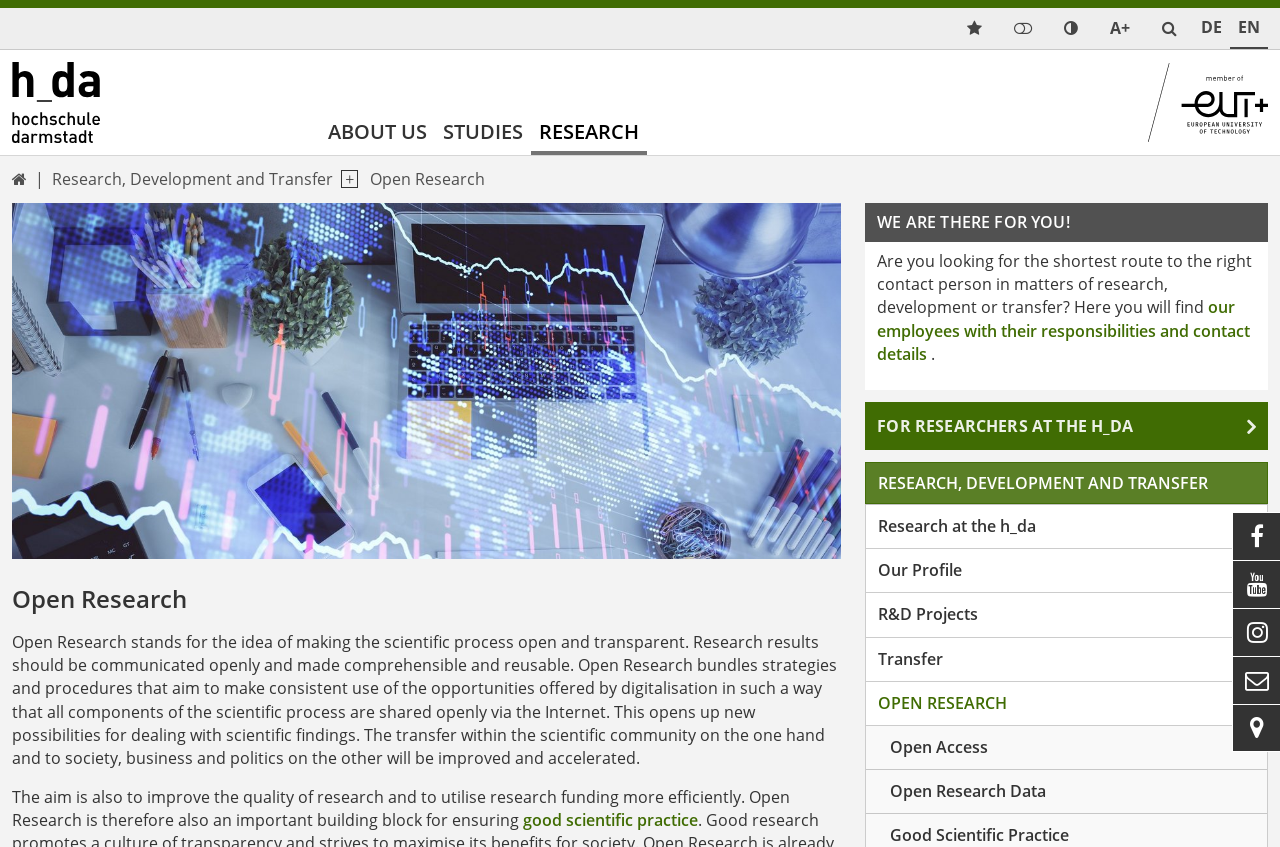Pinpoint the bounding box coordinates of the element to be clicked to execute the instruction: "Click the link to go to the home page".

[0.0, 0.106, 0.078, 0.132]